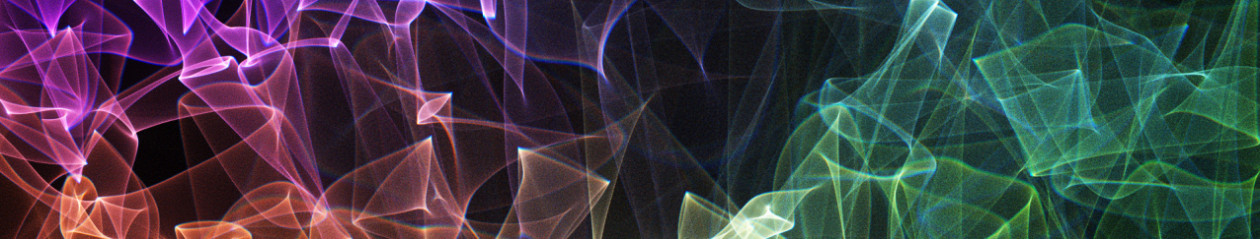Respond to the question below with a single word or phrase:
What theme does the artwork represent?

Creativity and playful artistic expression